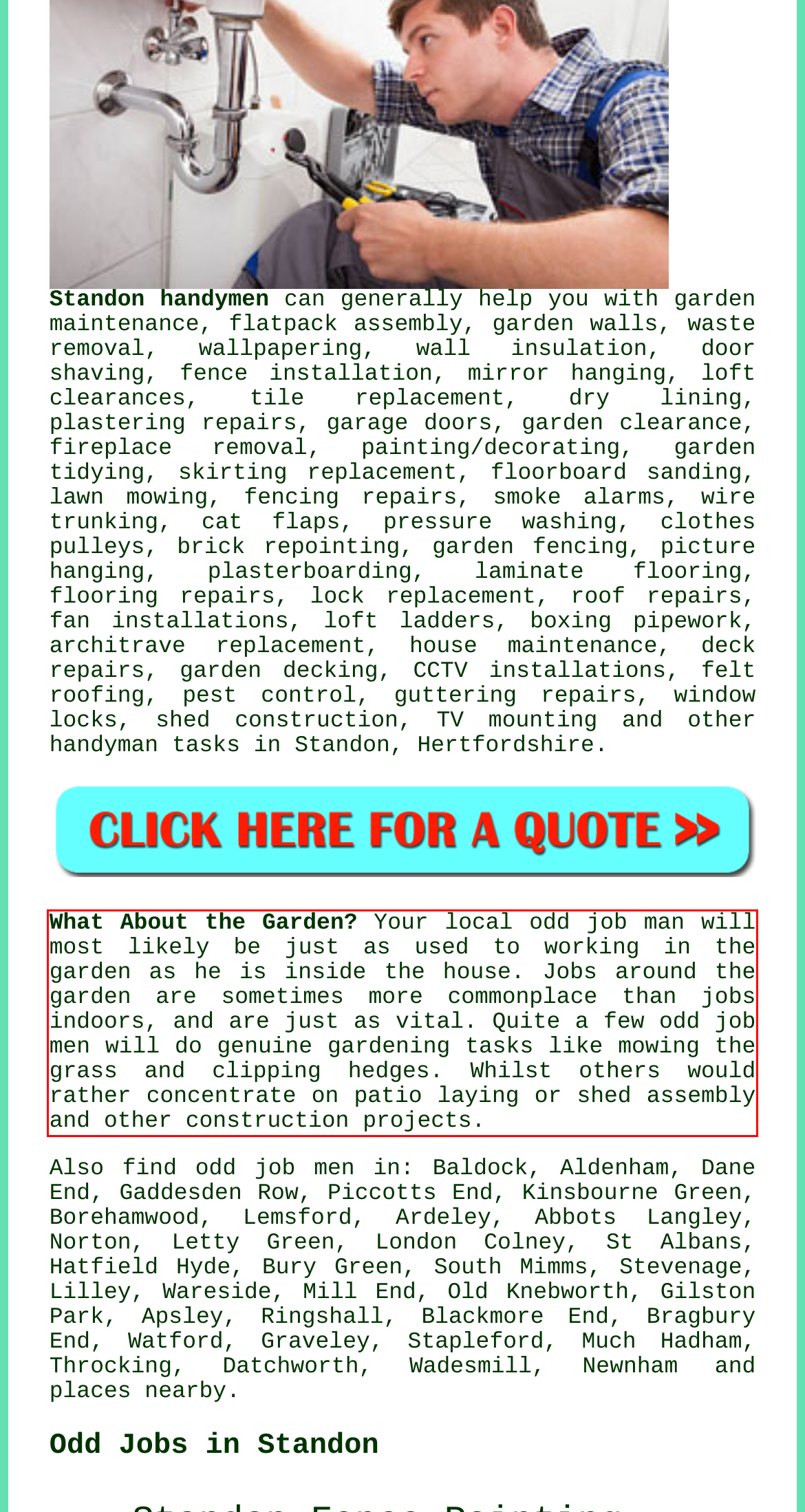Given a screenshot of a webpage with a red bounding box, please identify and retrieve the text inside the red rectangle.

What About the Garden? Your local odd job man will most likely be just as used to working in the garden as he is inside the house. Jobs around the garden are sometimes more commonplace than jobs indoors, and are just as vital. Quite a few odd job men will do genuine gardening tasks like mowing the grass and clipping hedges. Whilst others would rather concentrate on patio laying or shed assembly and other construction projects.